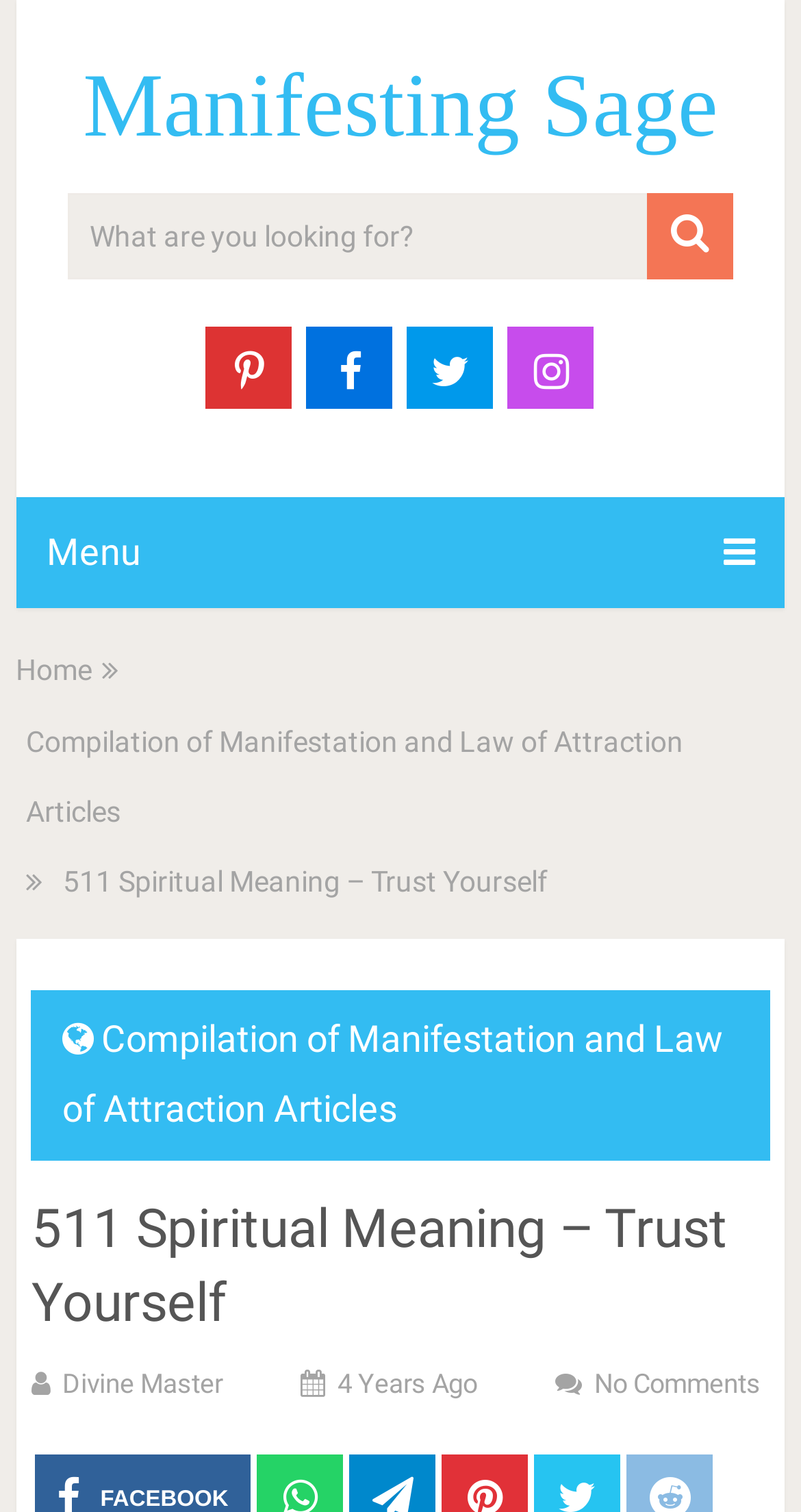Determine the bounding box coordinates of the region to click in order to accomplish the following instruction: "go to home page". Provide the coordinates as four float numbers between 0 and 1, specifically [left, top, right, bottom].

[0.02, 0.433, 0.115, 0.454]